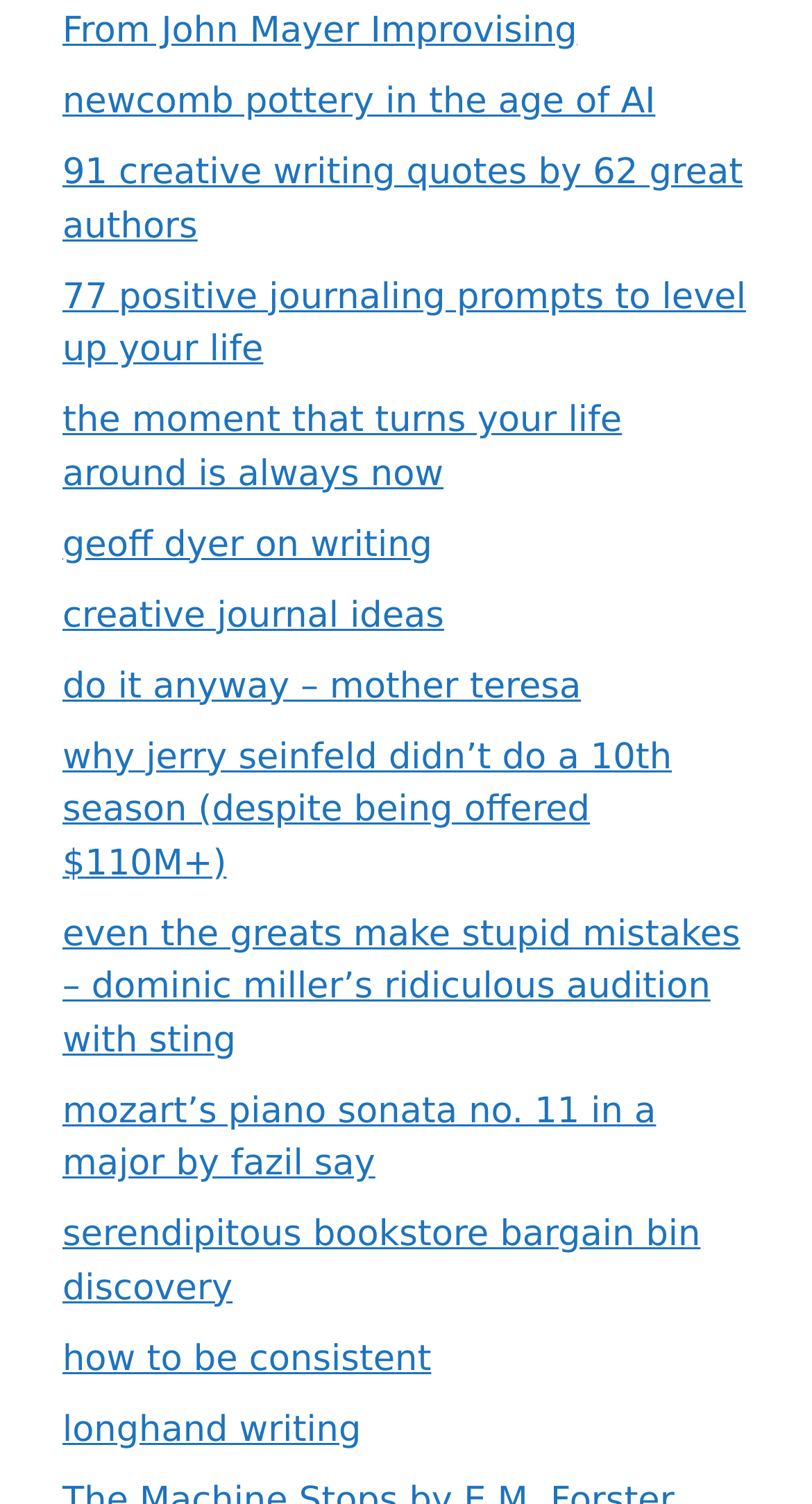Bounding box coordinates are specified in the format (top-left x, top-left y, bottom-right x, bottom-right y). All values are floating point numbers bounded between 0 and 1. Please provide the bounding box coordinate of the region this sentence describes: geoff dyer on writing

[0.077, 0.348, 0.532, 0.376]